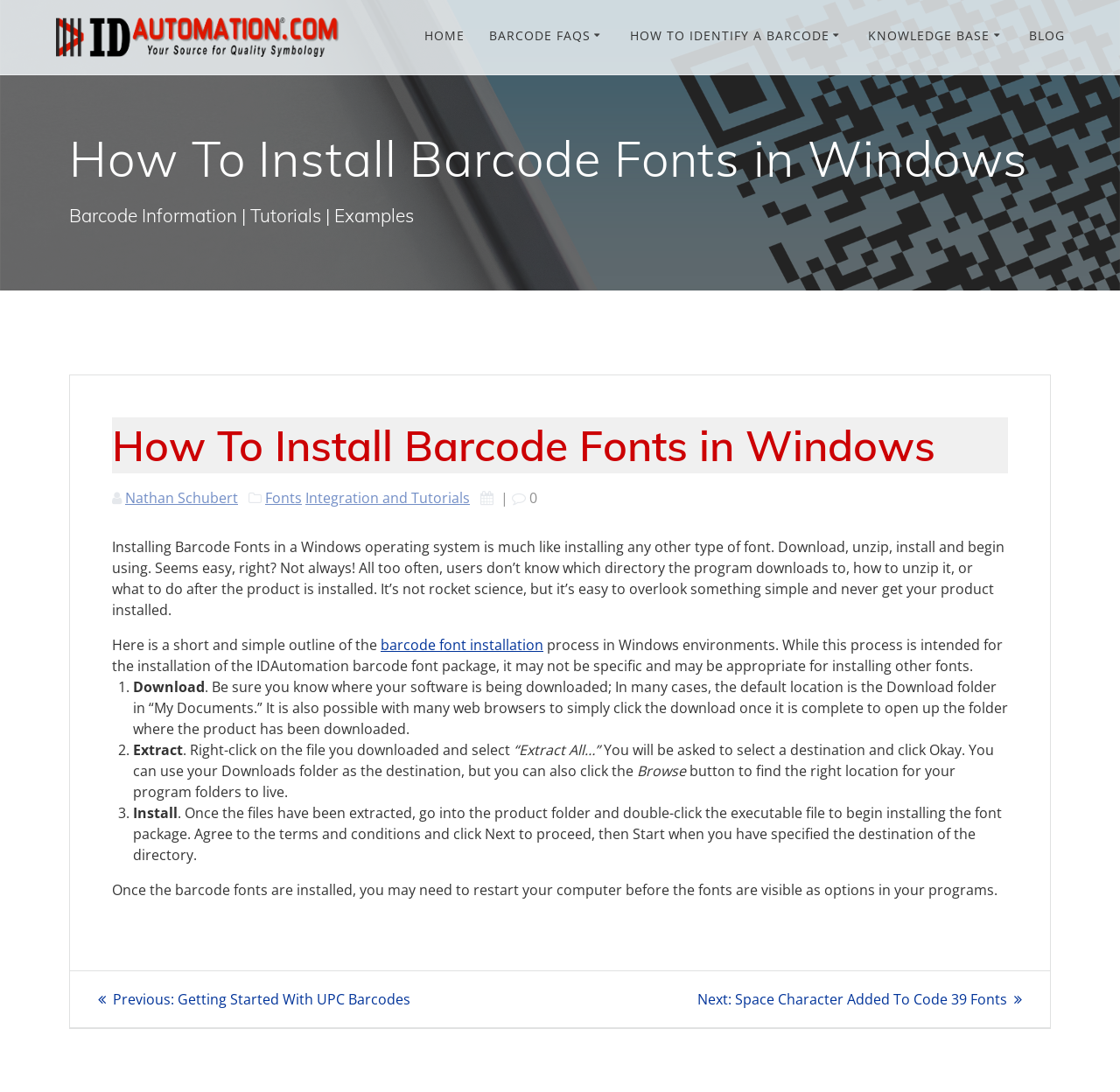Please find the bounding box coordinates for the clickable element needed to perform this instruction: "Learn about Barcode Properties".

[0.775, 0.055, 0.932, 0.088]